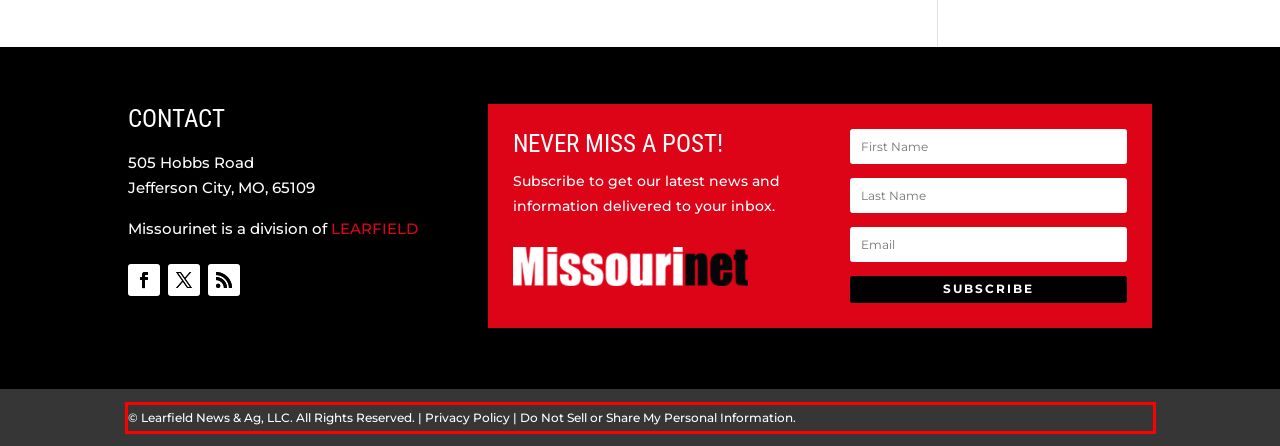Look at the provided screenshot of the webpage and perform OCR on the text within the red bounding box.

© Learfield News & Ag, LLC. All Rights Reserved. | Privacy Policy | Do Not Sell or Share My Personal Information.